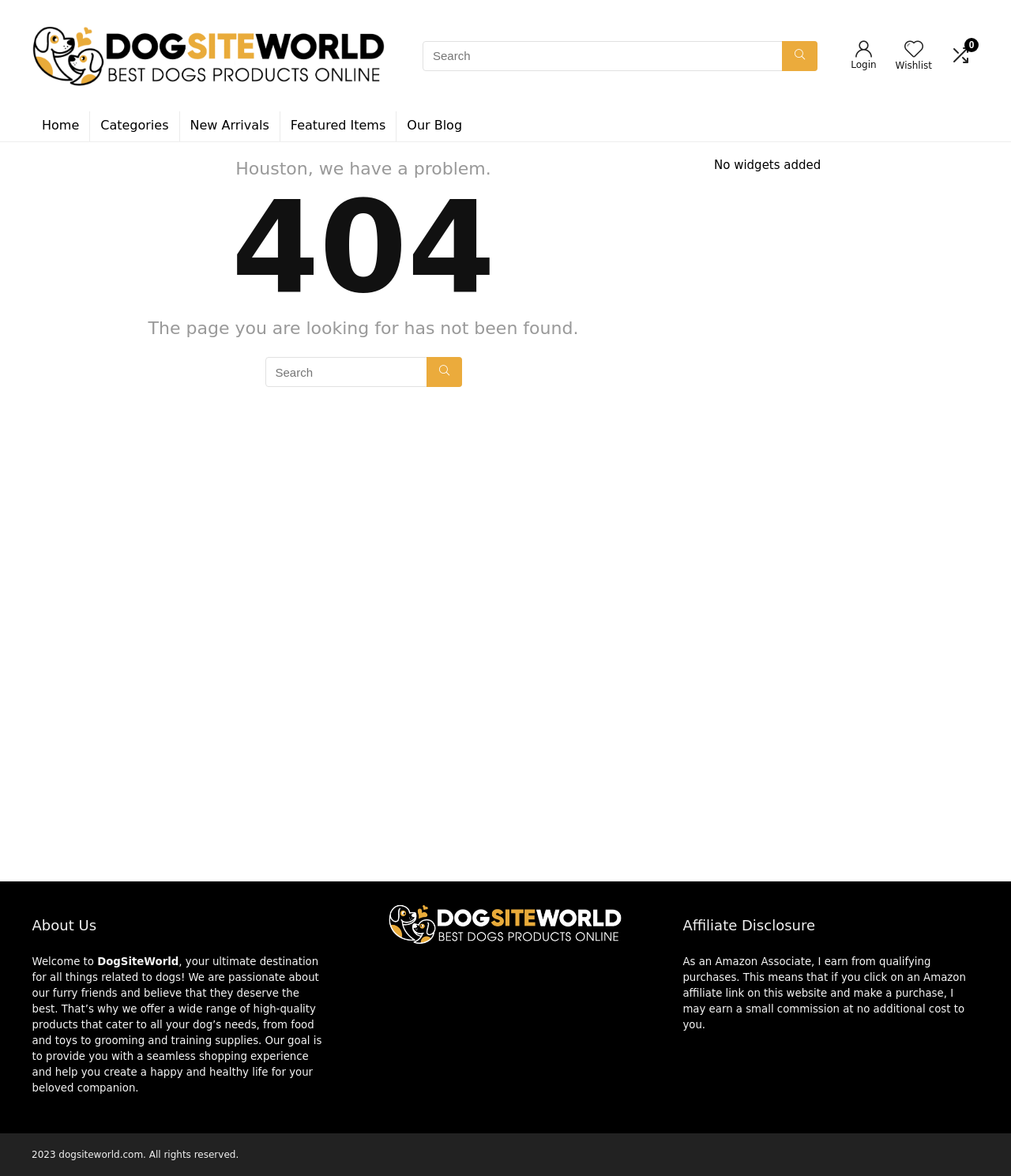Please find and report the bounding box coordinates of the element to click in order to perform the following action: "View New Arrivals". The coordinates should be expressed as four float numbers between 0 and 1, in the format [left, top, right, bottom].

[0.178, 0.095, 0.276, 0.12]